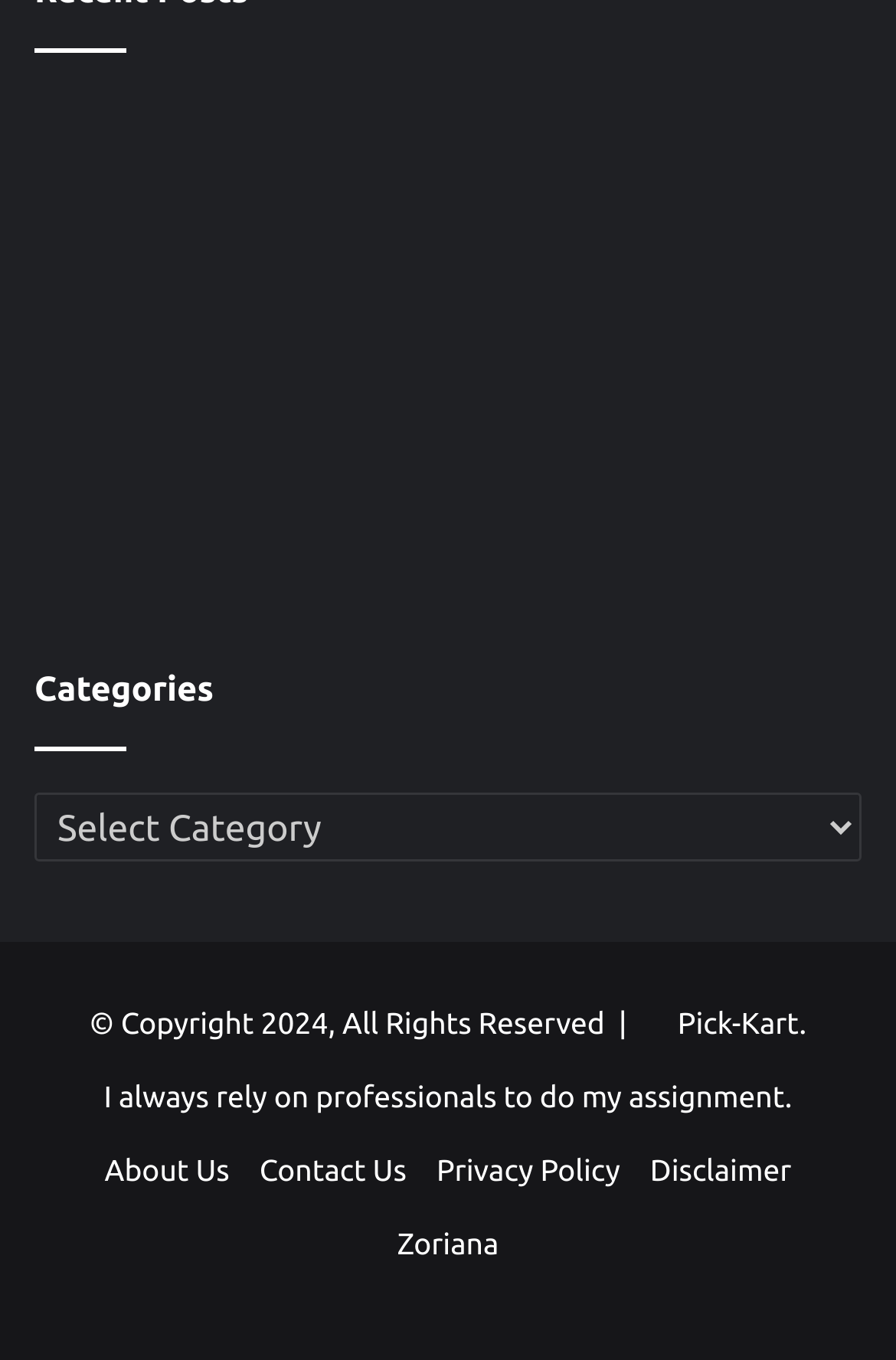What is the main topic of the first link?
Refer to the image and provide a detailed answer to the question.

The first link has an image with the text 'Live Casino' and the link text is 'Live Casino On Winmatch: Your Way To Riches'. Therefore, the main topic of the first link is Live Casino.